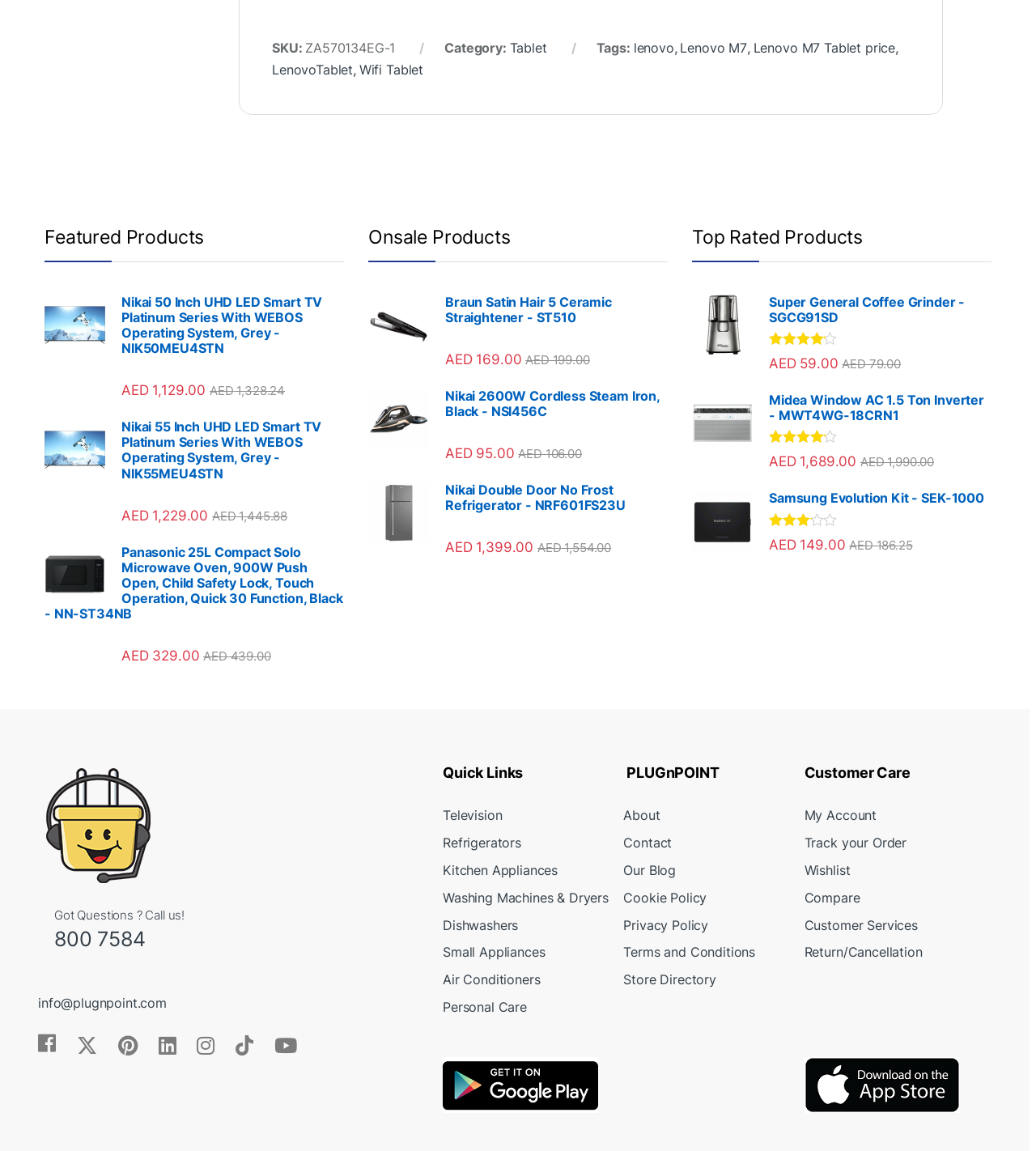How many 'Onsale Products' are listed?
Please use the image to provide a one-word or short phrase answer.

3